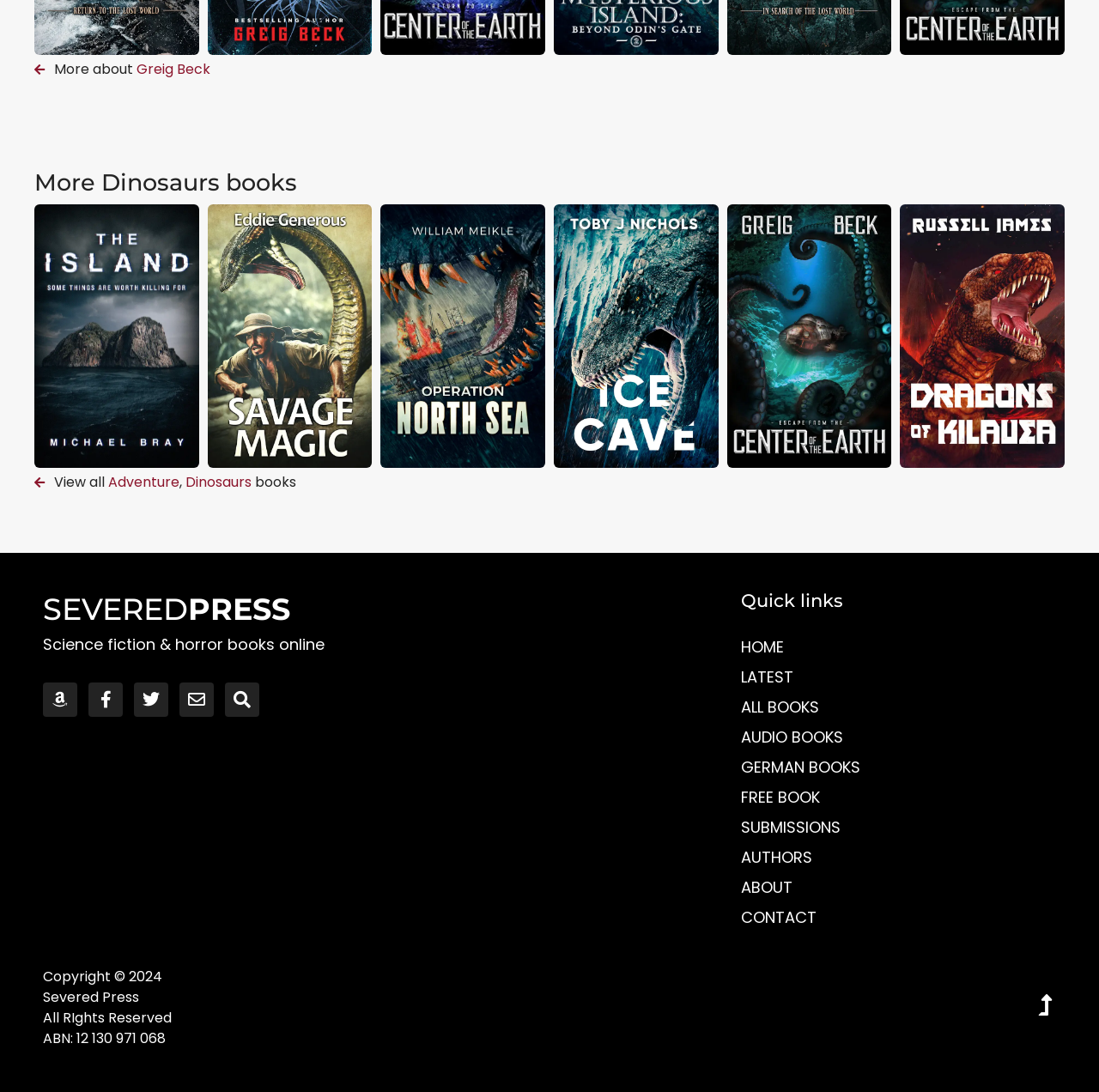Find the bounding box coordinates of the element to click in order to complete this instruction: "Open site search". The bounding box coordinates must be four float numbers between 0 and 1, denoted as [left, top, right, bottom].

None